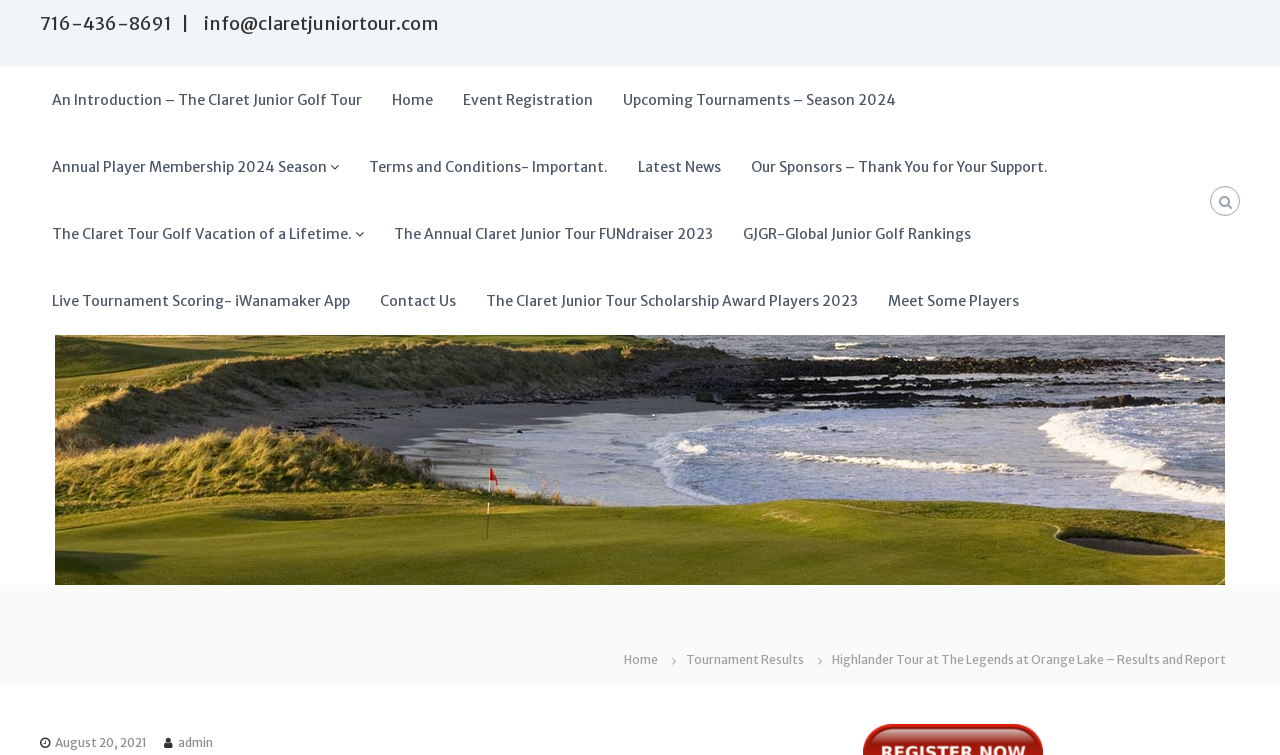Can you determine the bounding box coordinates of the area that needs to be clicked to fulfill the following instruction: "View the results of the Highlander Tour at The Legends at Orange Lake"?

[0.65, 0.863, 0.958, 0.883]